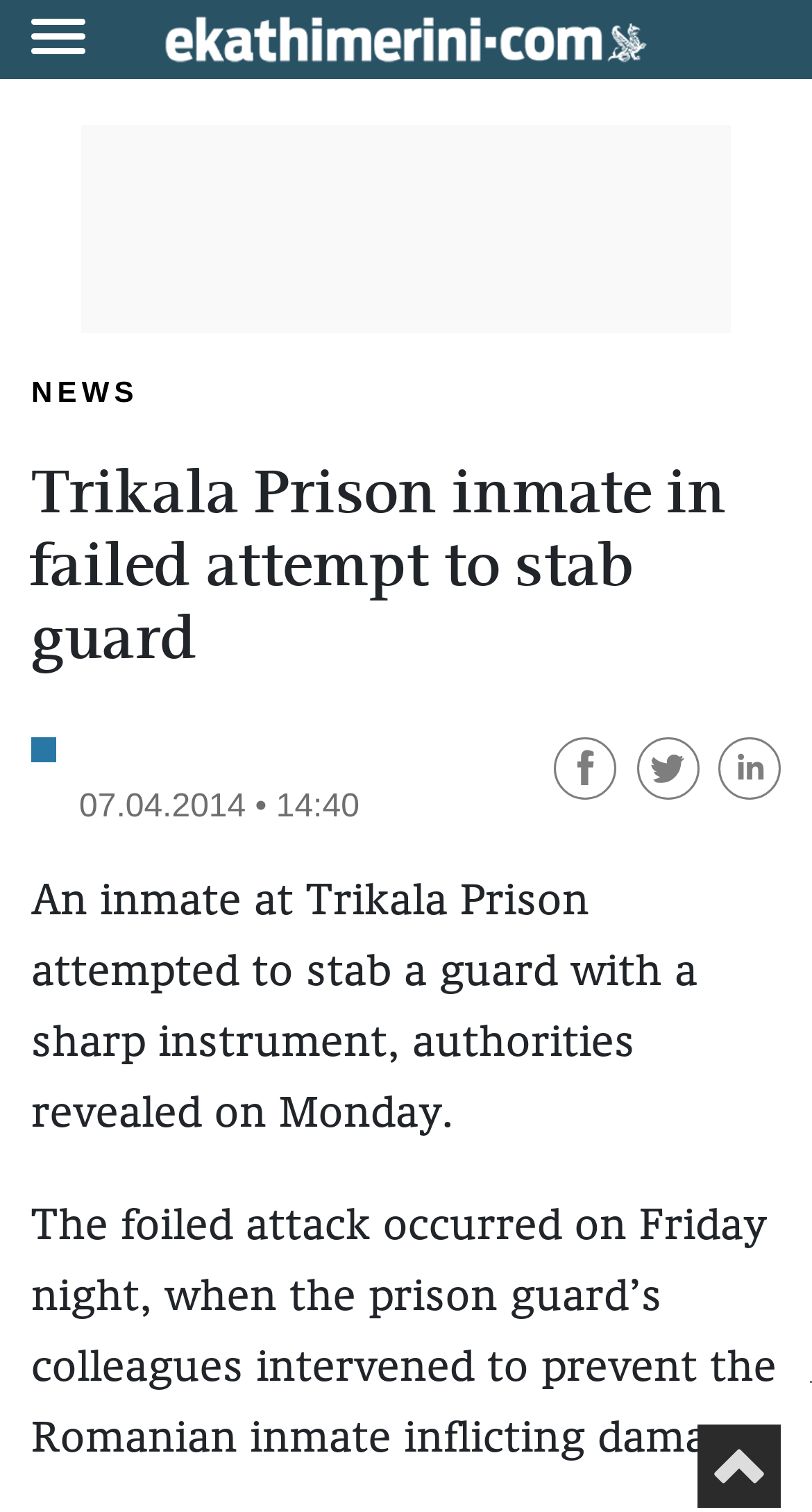Answer the question briefly using a single word or phrase: 
What is the time of the news article?

14:40